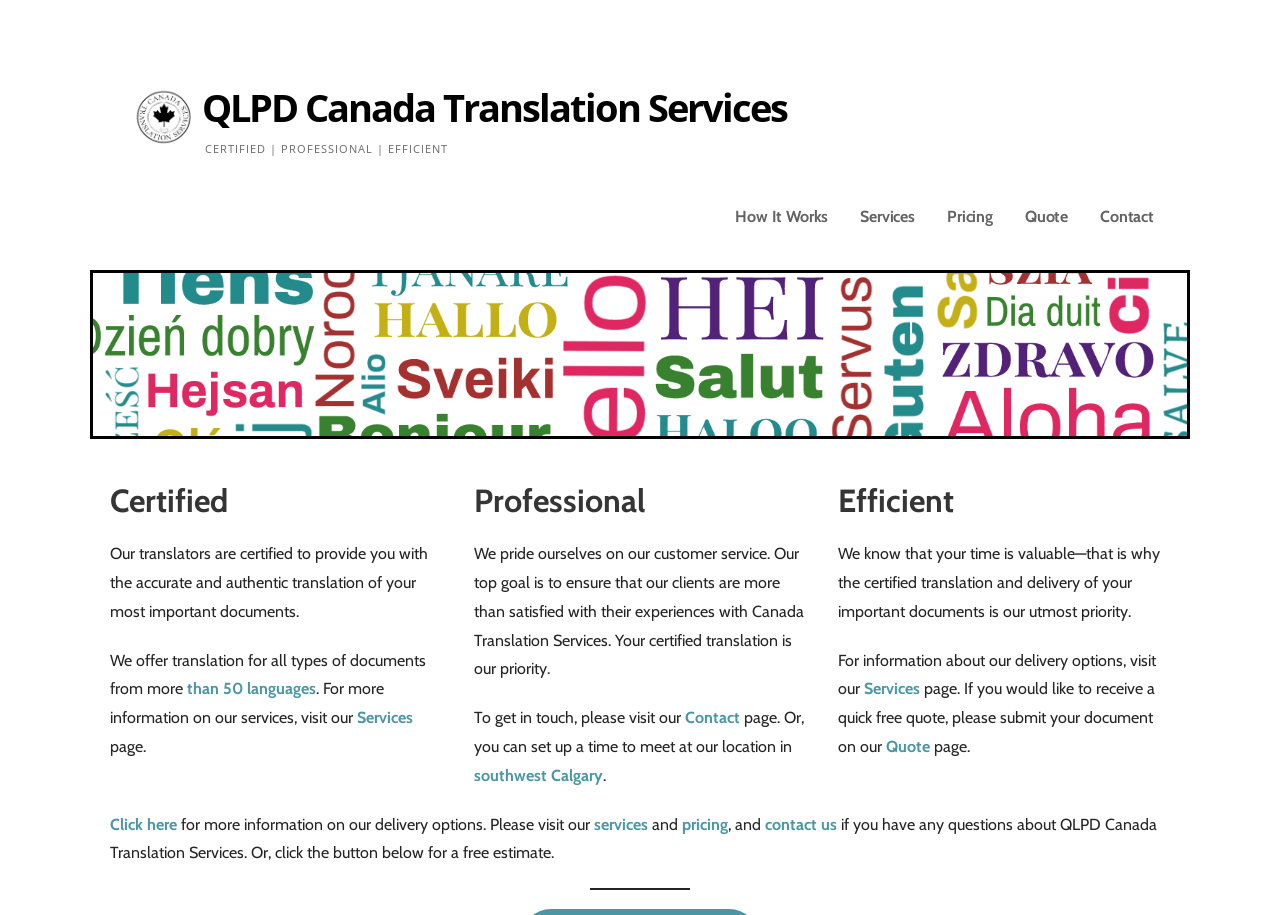Can you pinpoint the bounding box coordinates for the clickable element required for this instruction: "Contact QLPD Canada Translation Services"? The coordinates should be four float numbers between 0 and 1, i.e., [left, top, right, bottom].

[0.859, 0.215, 0.902, 0.261]